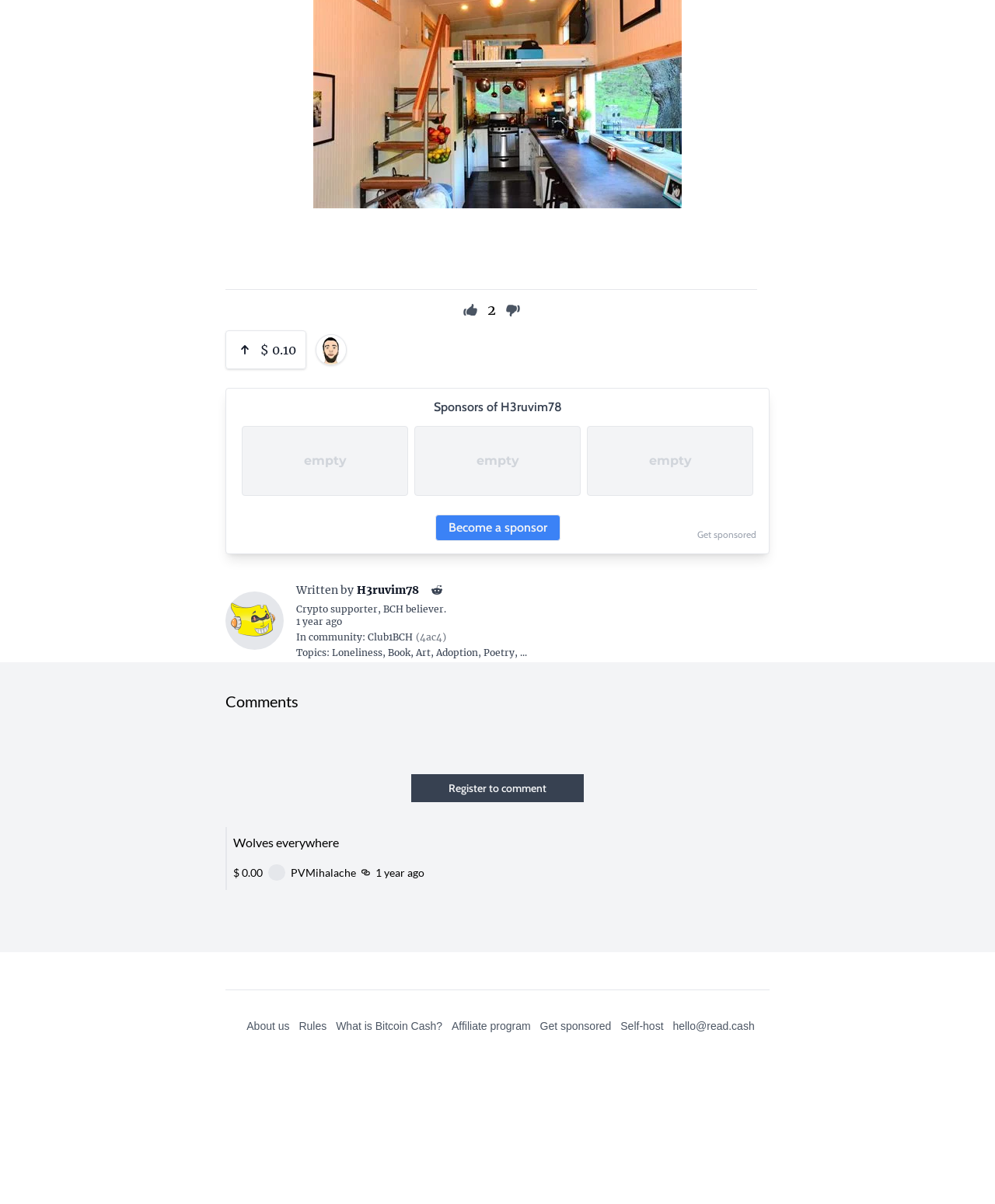Identify the bounding box coordinates for the element you need to click to achieve the following task: "Register to comment". Provide the bounding box coordinates as four float numbers between 0 and 1, in the form [left, top, right, bottom].

[0.413, 0.643, 0.587, 0.666]